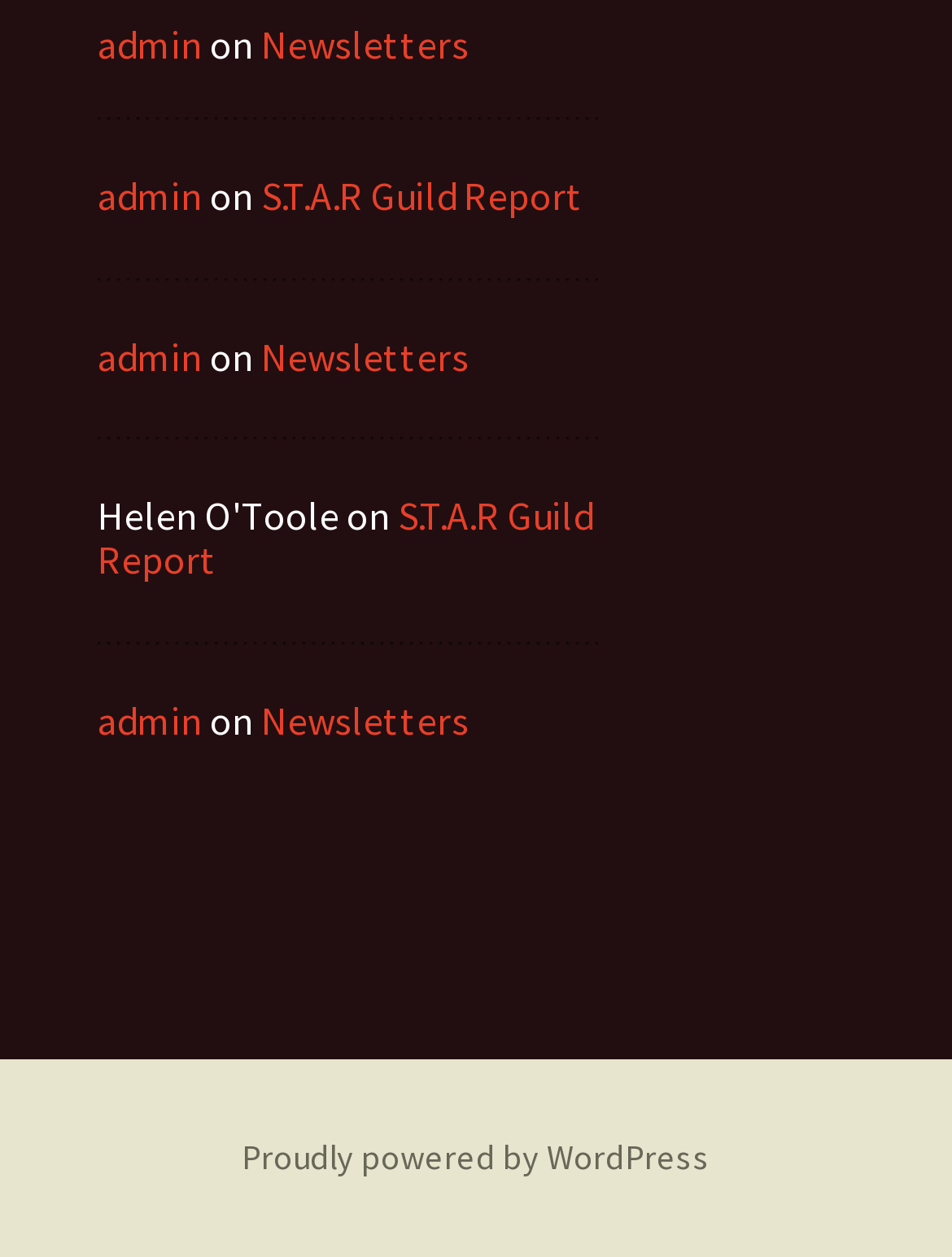What is the common link text in the footer?
Answer the question based on the image using a single word or a brief phrase.

admin